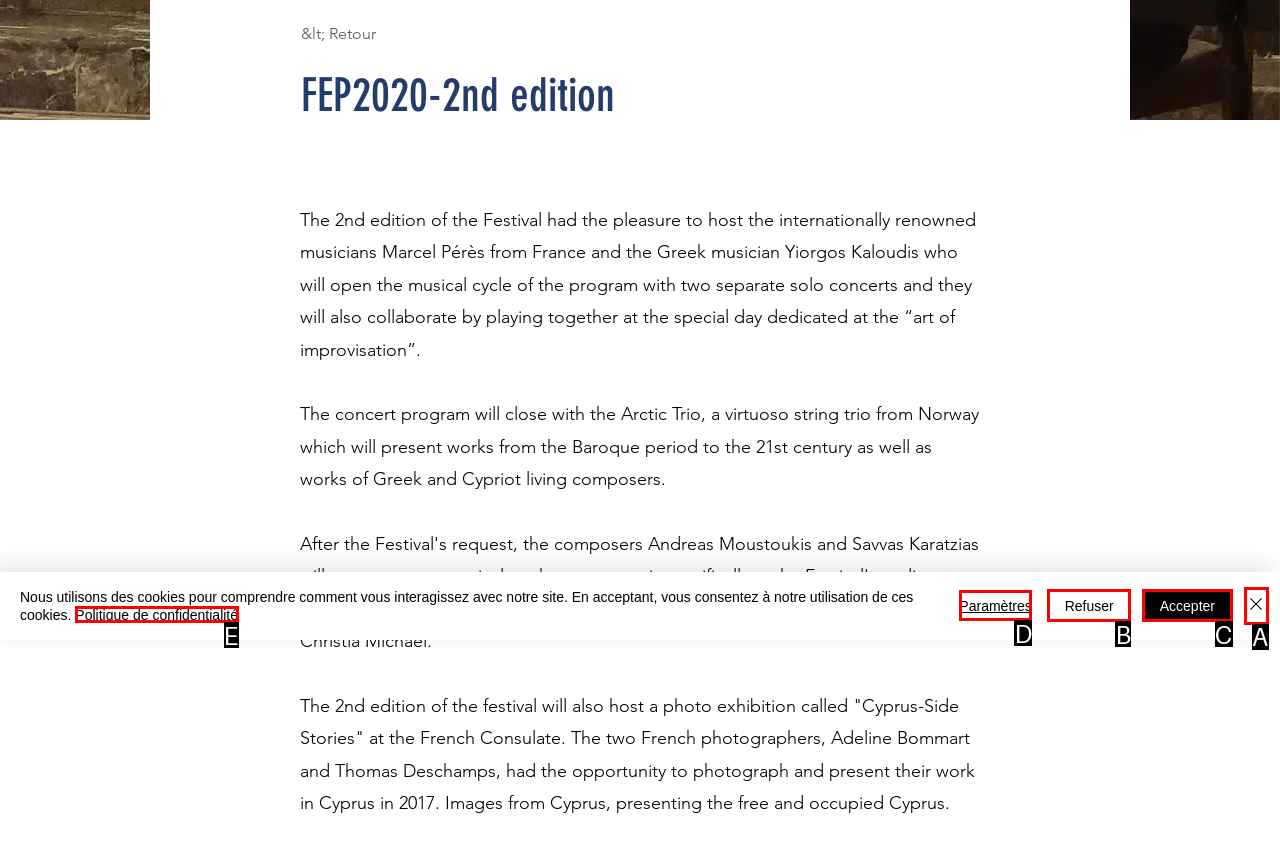Given the description: Politique de confidentialité, identify the HTML element that corresponds to it. Respond with the letter of the correct option.

E